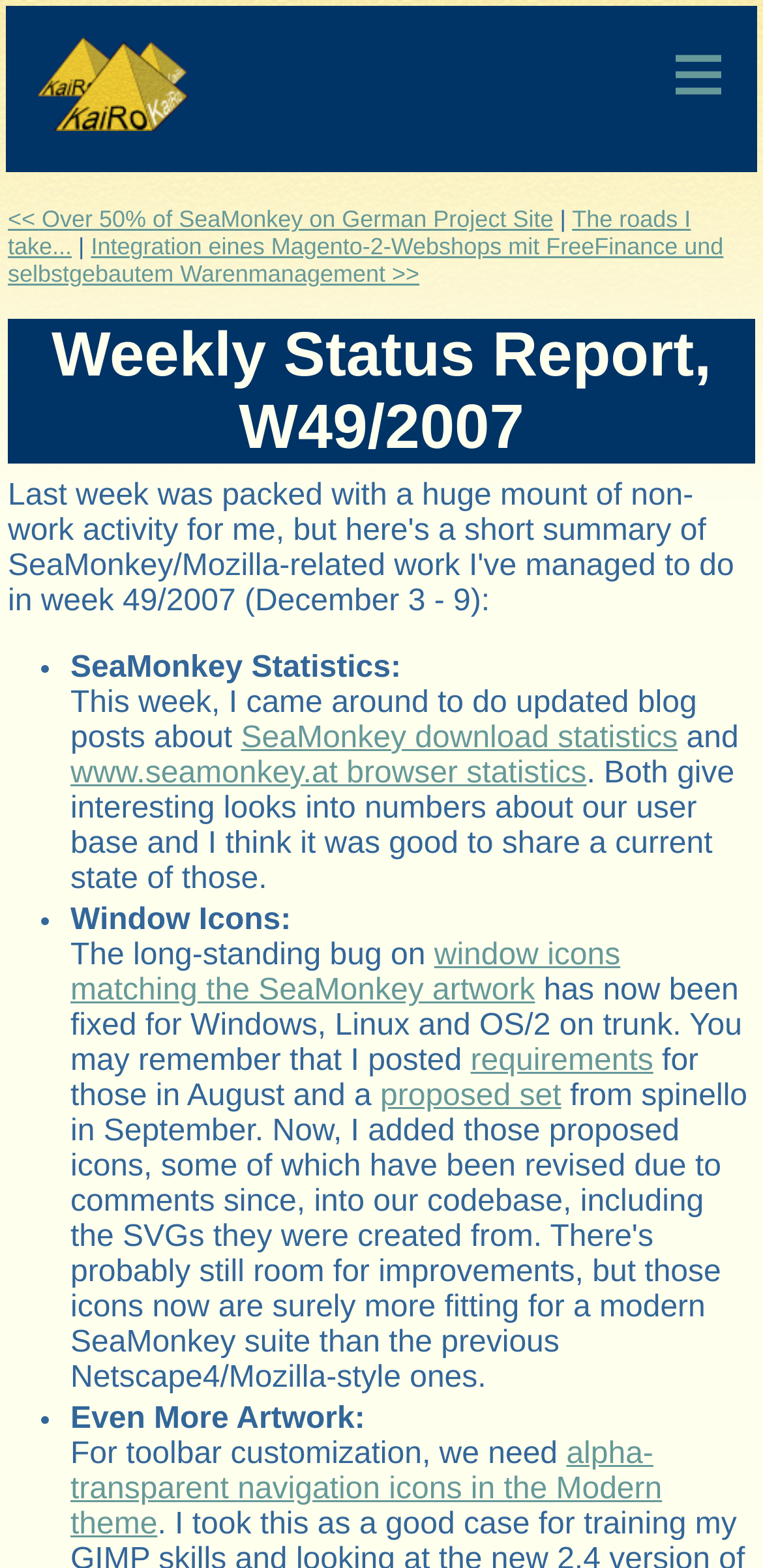Respond with a single word or phrase:
What is the website about?

SeaMonkey